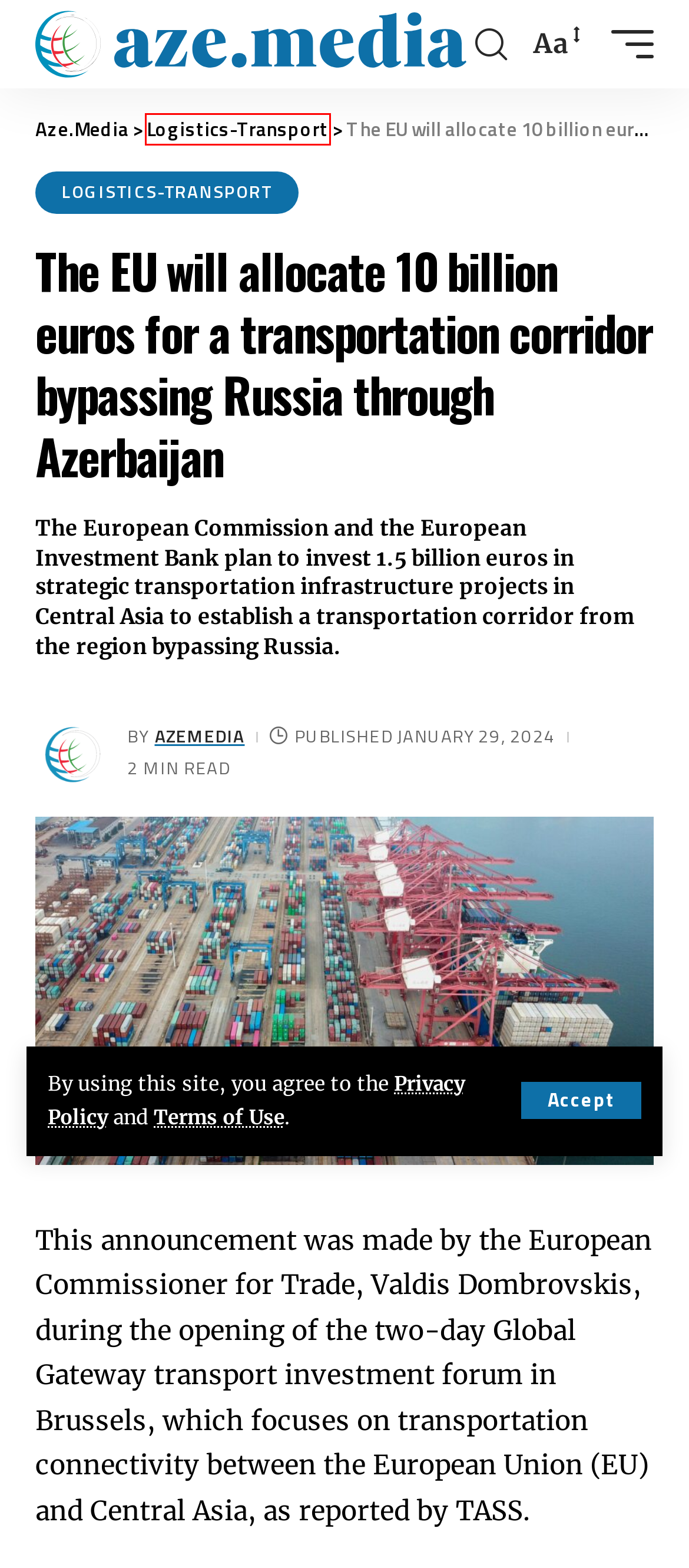Examine the screenshot of a webpage with a red bounding box around a UI element. Select the most accurate webpage description that corresponds to the new page after clicking the highlighted element. Here are the choices:
A. Cookies Policy – Aze.Media
B. Terms and Conditions – Aze.Media
C. Karabakh
D. Development of INSTC proceeds with Rasht – Astara and Azerbaijani terminal – Aze.Media
E. Privacy Policy – Aze.Media
F. Logistics-Transport – Aze.Media
G. AzeMedia – Aze.Media
H. Baku Dialogues Journal

F